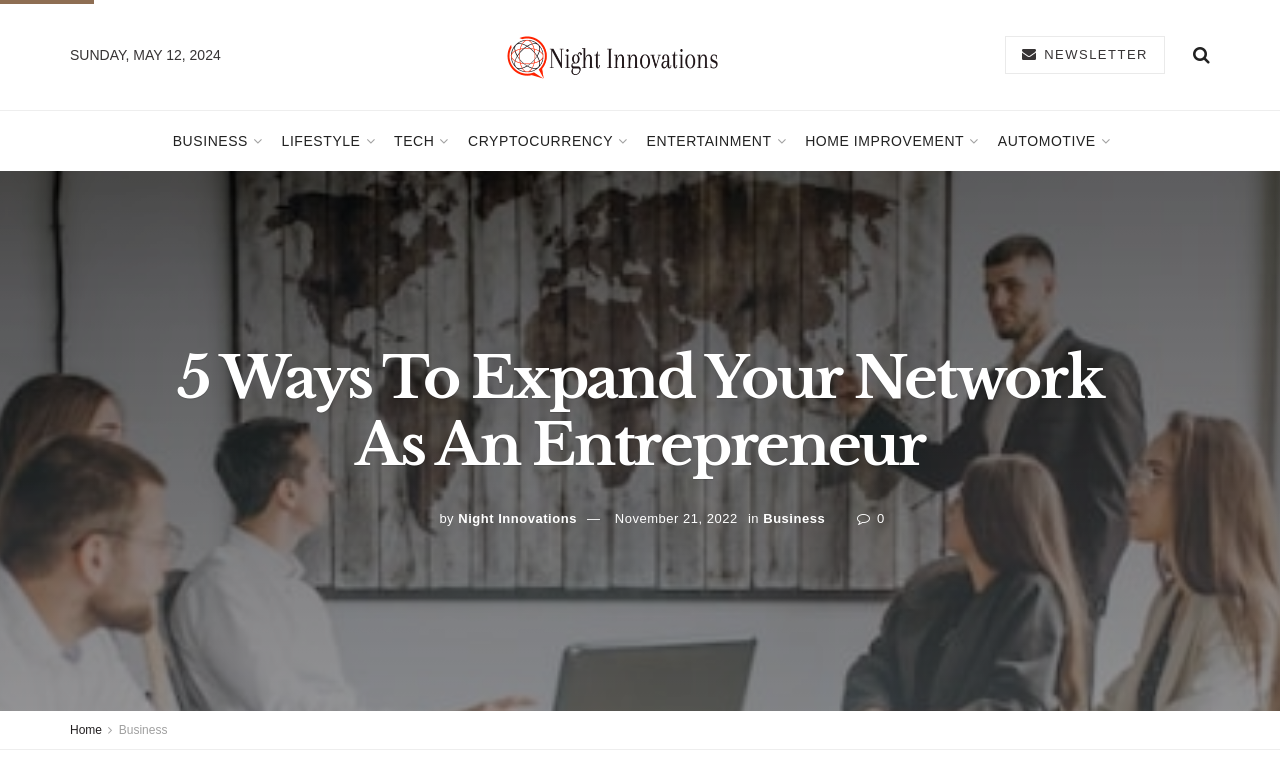Respond to the following question using a concise word or phrase: 
What is the date of the article?

November 21, 2022